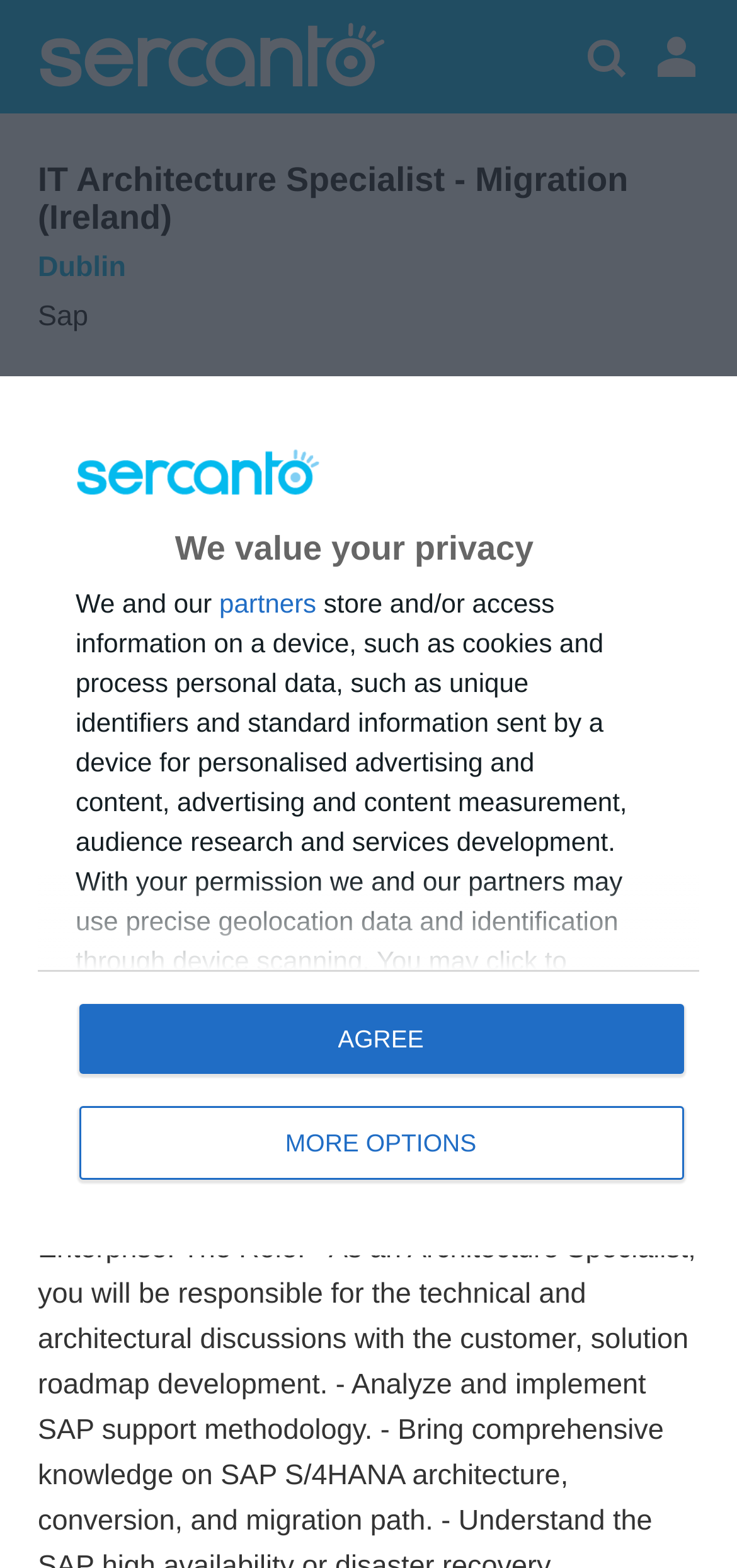Provide the bounding box coordinates for the UI element that is described by this text: "Apply now". The coordinates should be in the form of four float numbers between 0 and 1: [left, top, right, bottom].

[0.051, 0.726, 0.949, 0.789]